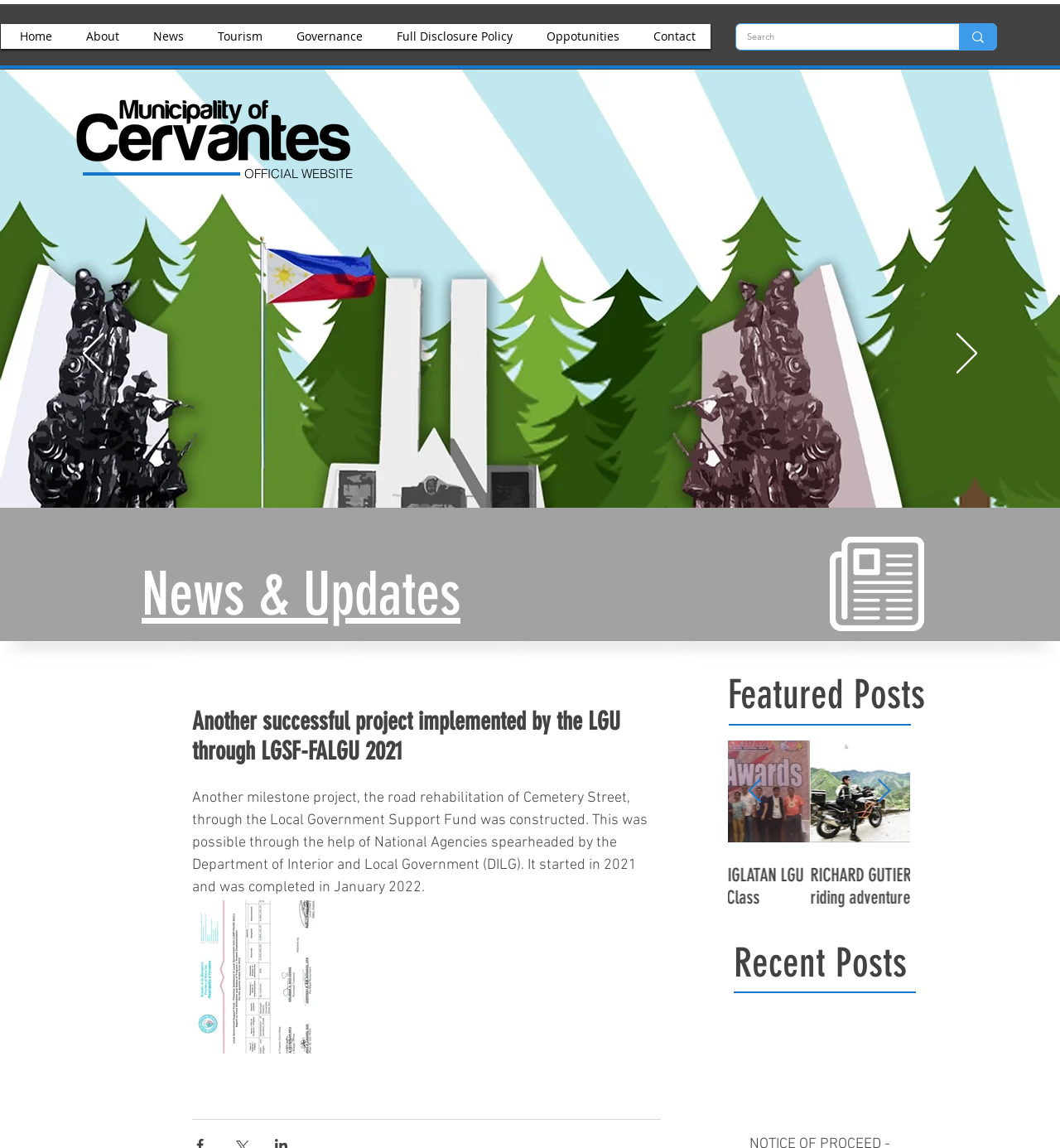Highlight the bounding box coordinates of the region I should click on to meet the following instruction: "Click the Home link".

[0.005, 0.014, 0.063, 0.05]